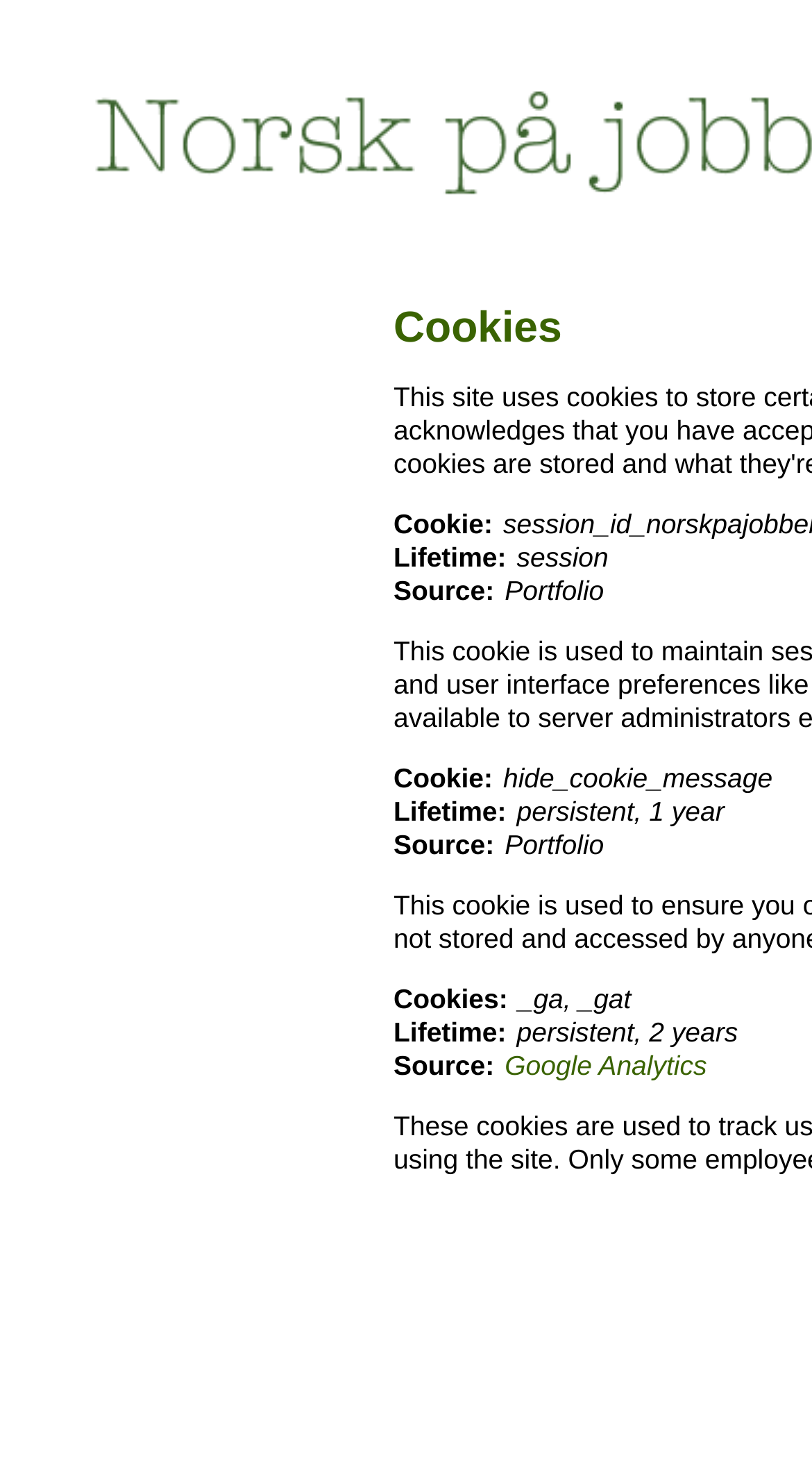Respond to the question below with a single word or phrase:
What is the source of the '_ga' cookie?

Portfolio